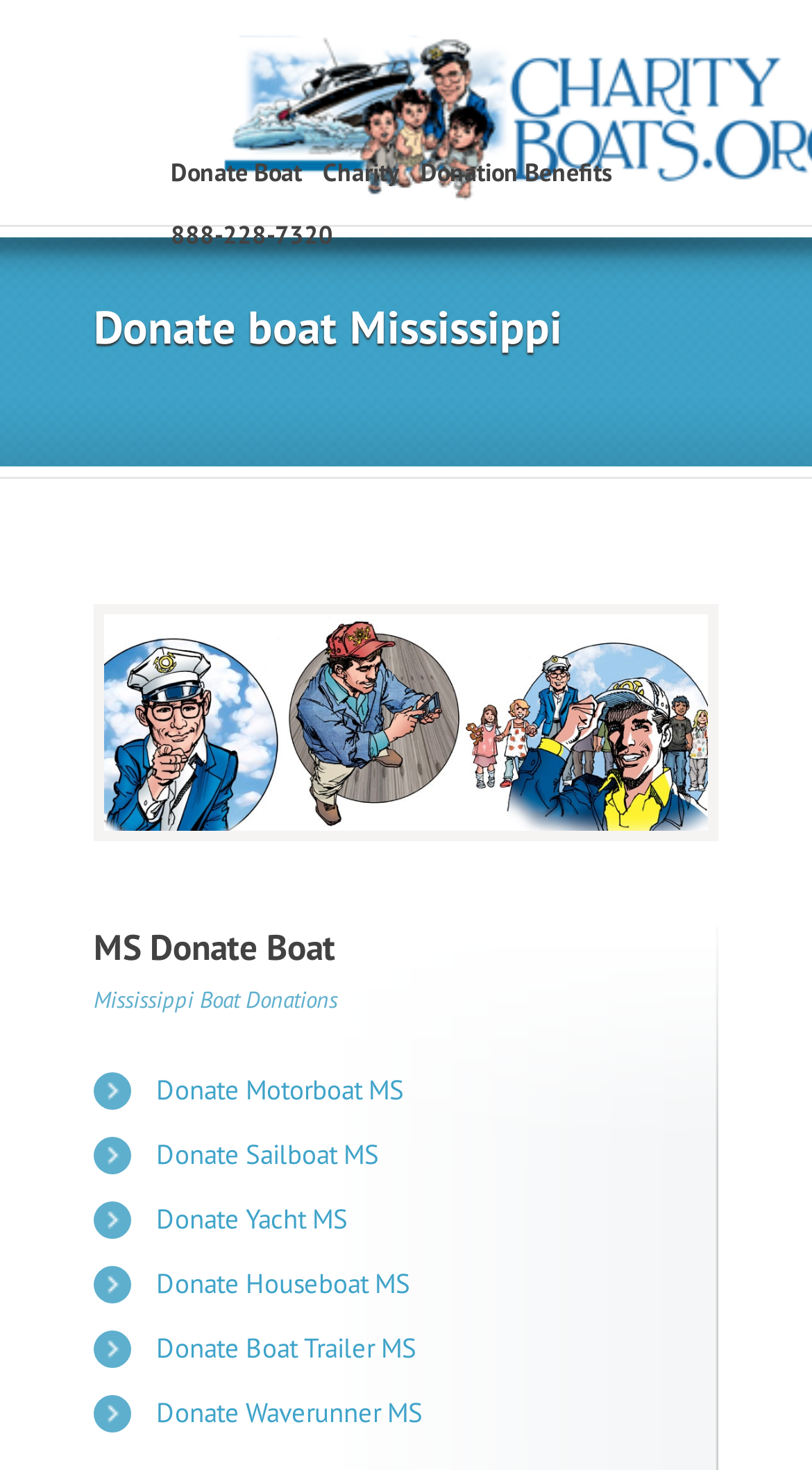How many types of boats can be donated in Mississippi?
Using the picture, provide a one-word or short phrase answer.

6